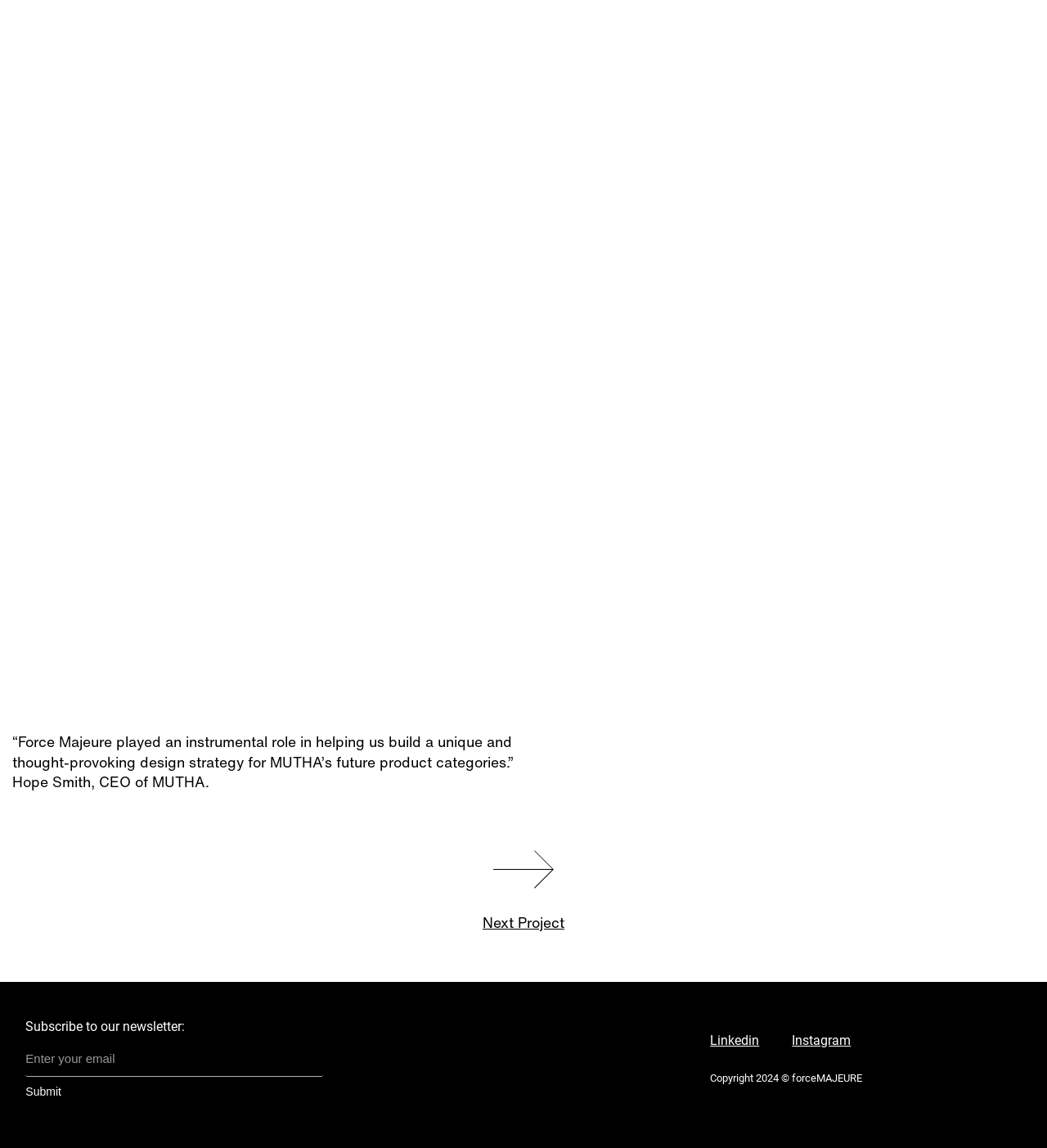Provide a brief response using a word or short phrase to this question:
What social media platforms are linked?

Linkedin, Instagram